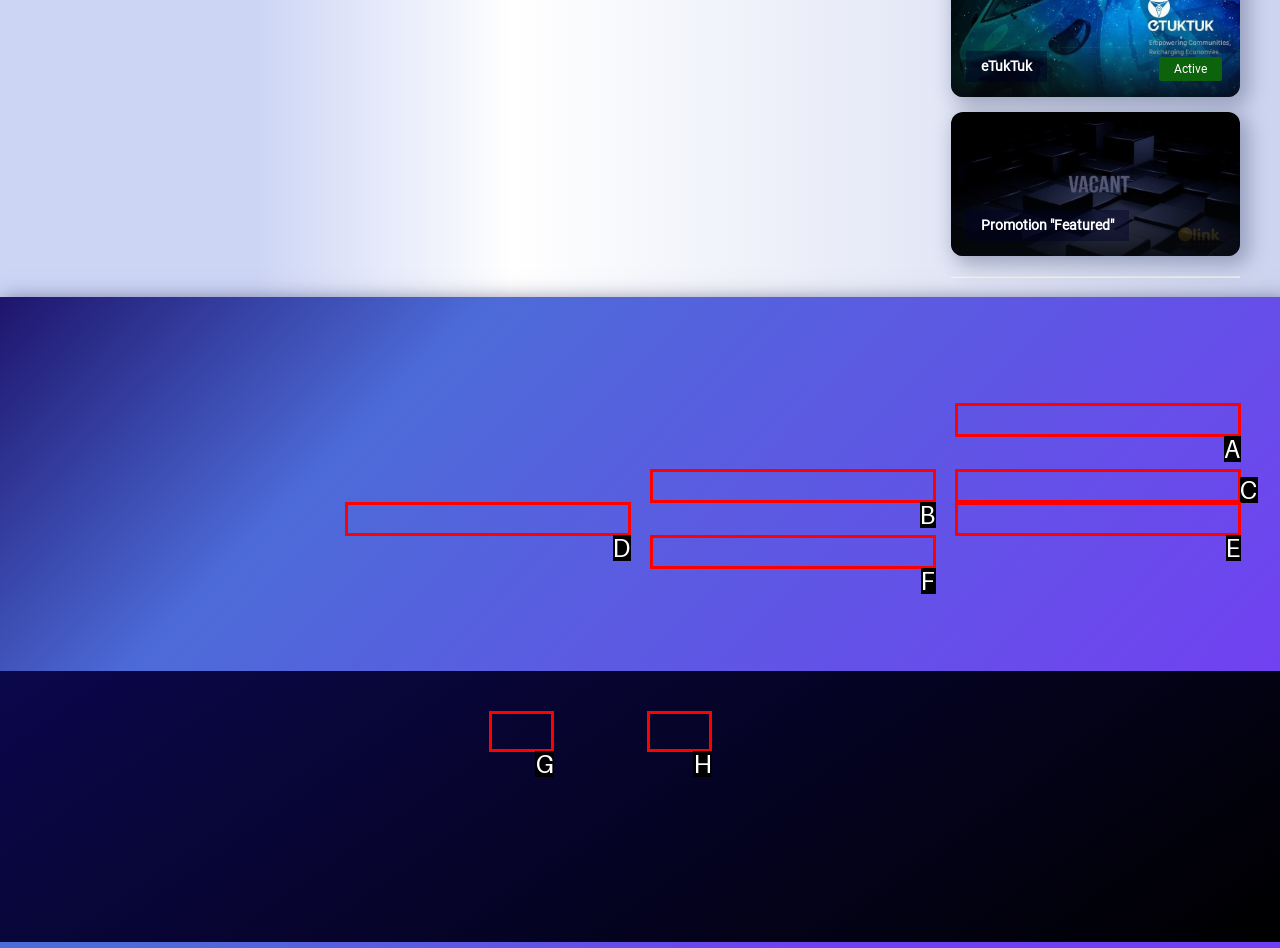Identify the letter corresponding to the UI element that matches this description: What is Initial Coin Offering
Answer using only the letter from the provided options.

F